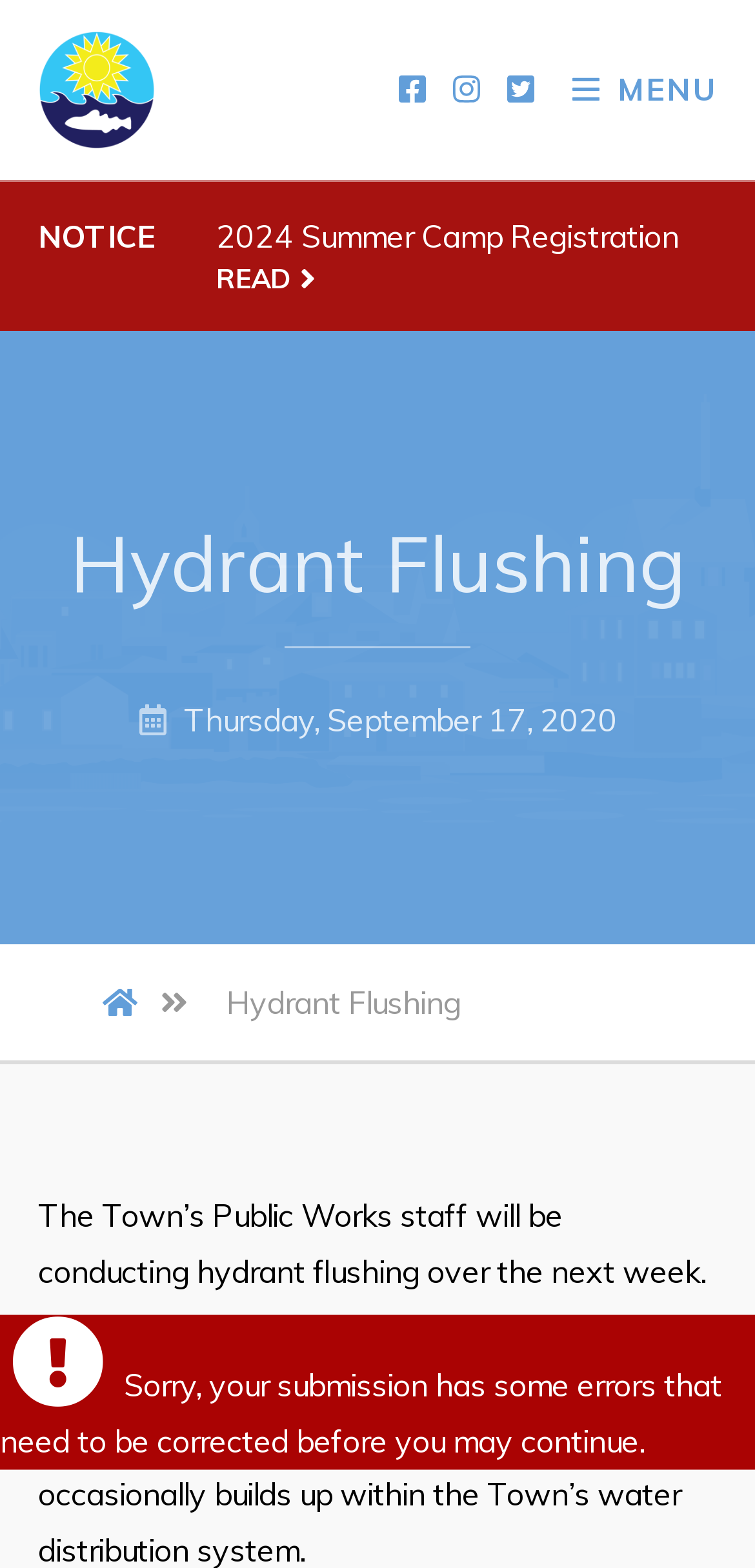Could you determine the bounding box coordinates of the clickable element to complete the instruction: "Register for 2024 Summer Camp"? Provide the coordinates as four float numbers between 0 and 1, i.e., [left, top, right, bottom].

[0.0, 0.115, 1.0, 0.211]